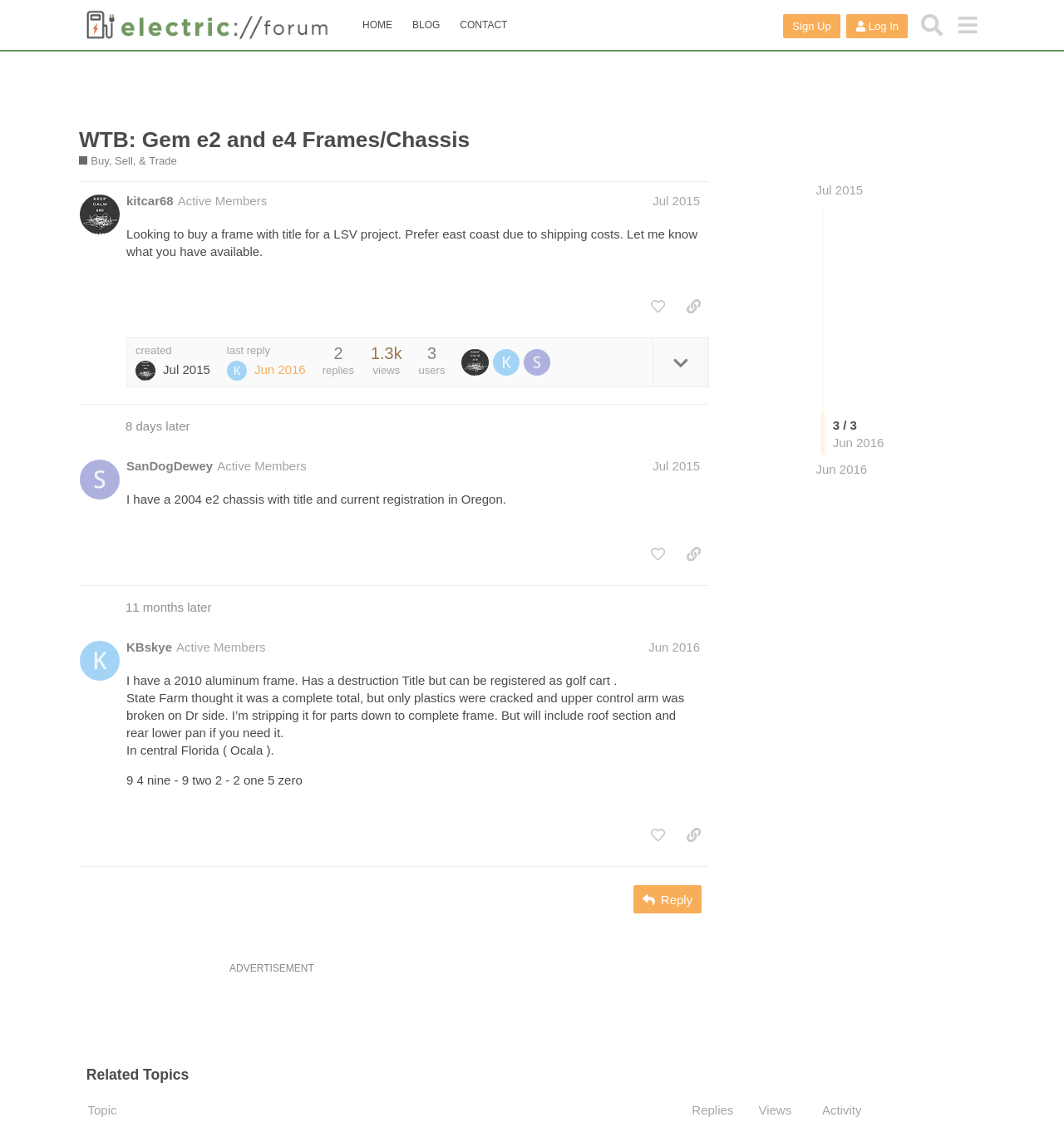Locate the bounding box coordinates of the clickable part needed for the task: "Search for something".

[0.859, 0.006, 0.892, 0.038]